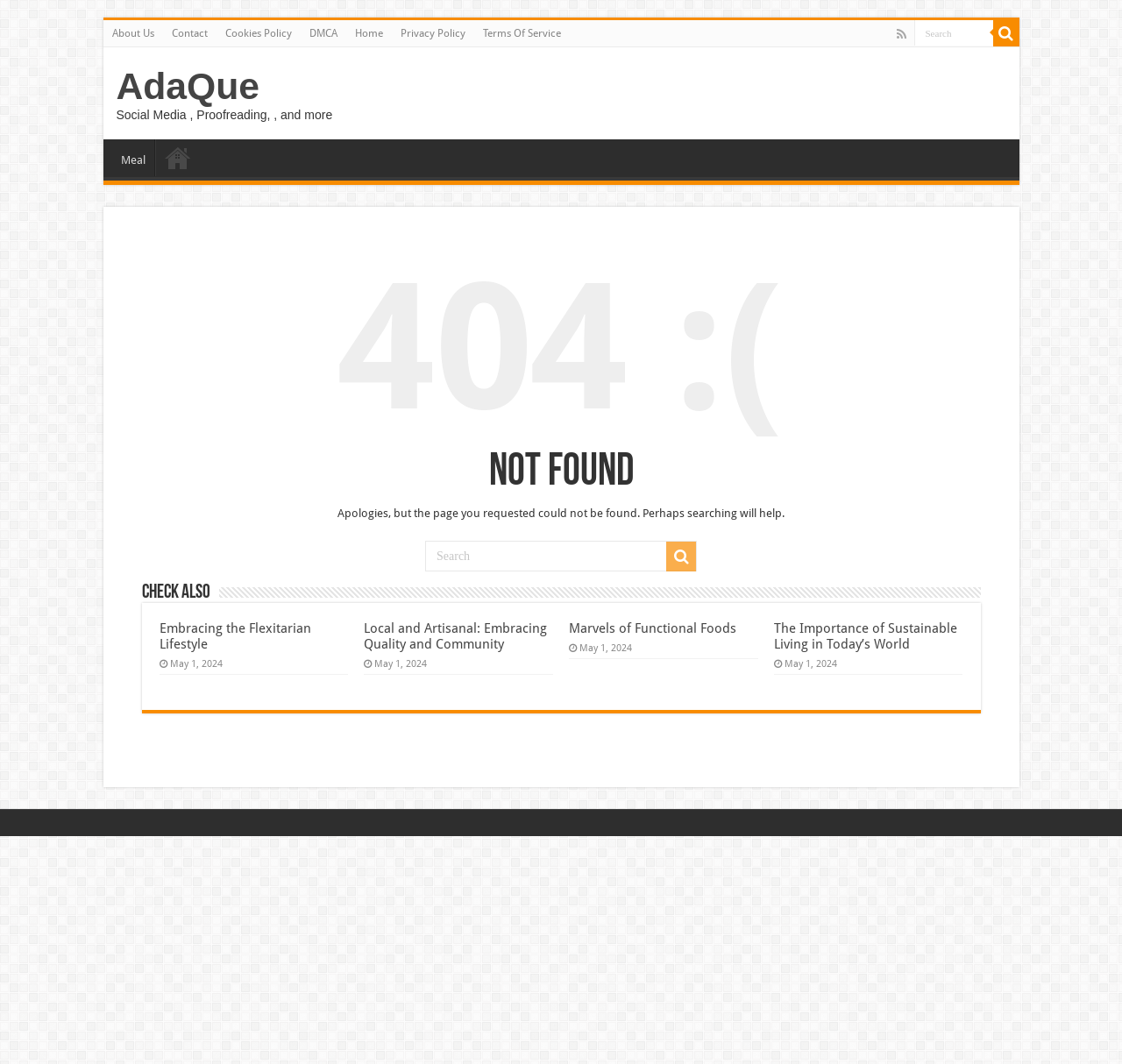Find the bounding box coordinates of the clickable area required to complete the following action: "Search for something".

[0.814, 0.019, 0.885, 0.043]